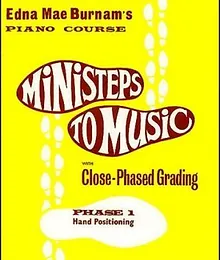Based on the image, please respond to the question with as much detail as possible:
What is the focus of Phase 1 in the course?

The focus of Phase 1 in the course is 'Hand Positioning' because the caption mentions that the phrase 'PHASE 1 Hand Positioning' is highlighted at the bottom of the cover, indicating that Phase 1 is focused on teaching hand positioning to beginners.